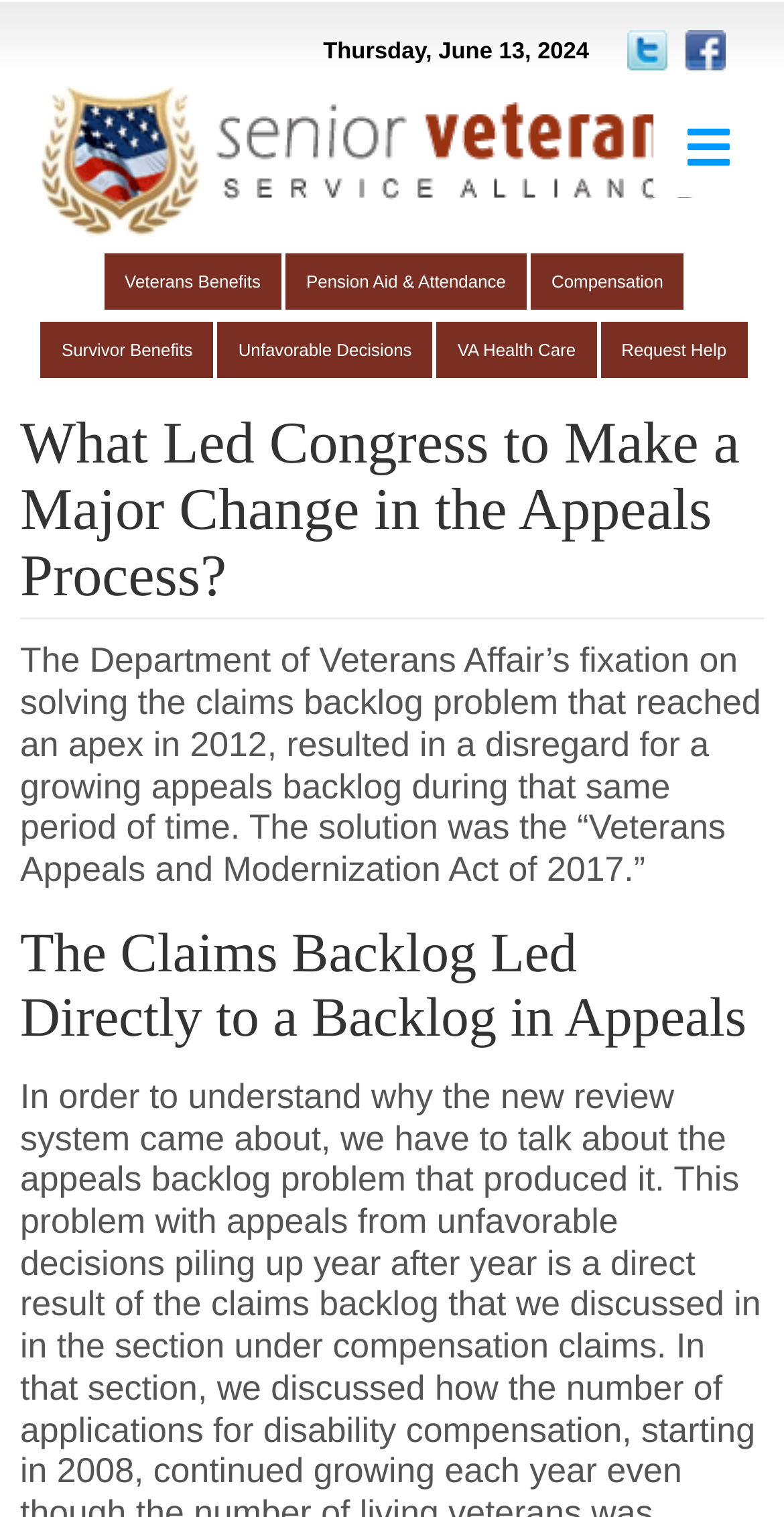Please specify the bounding box coordinates in the format (top-left x, top-left y, bottom-right x, bottom-right y), with all values as floating point numbers between 0 and 1. Identify the bounding box of the UI element described by: Pension Aid & Attendance

[0.364, 0.167, 0.672, 0.204]